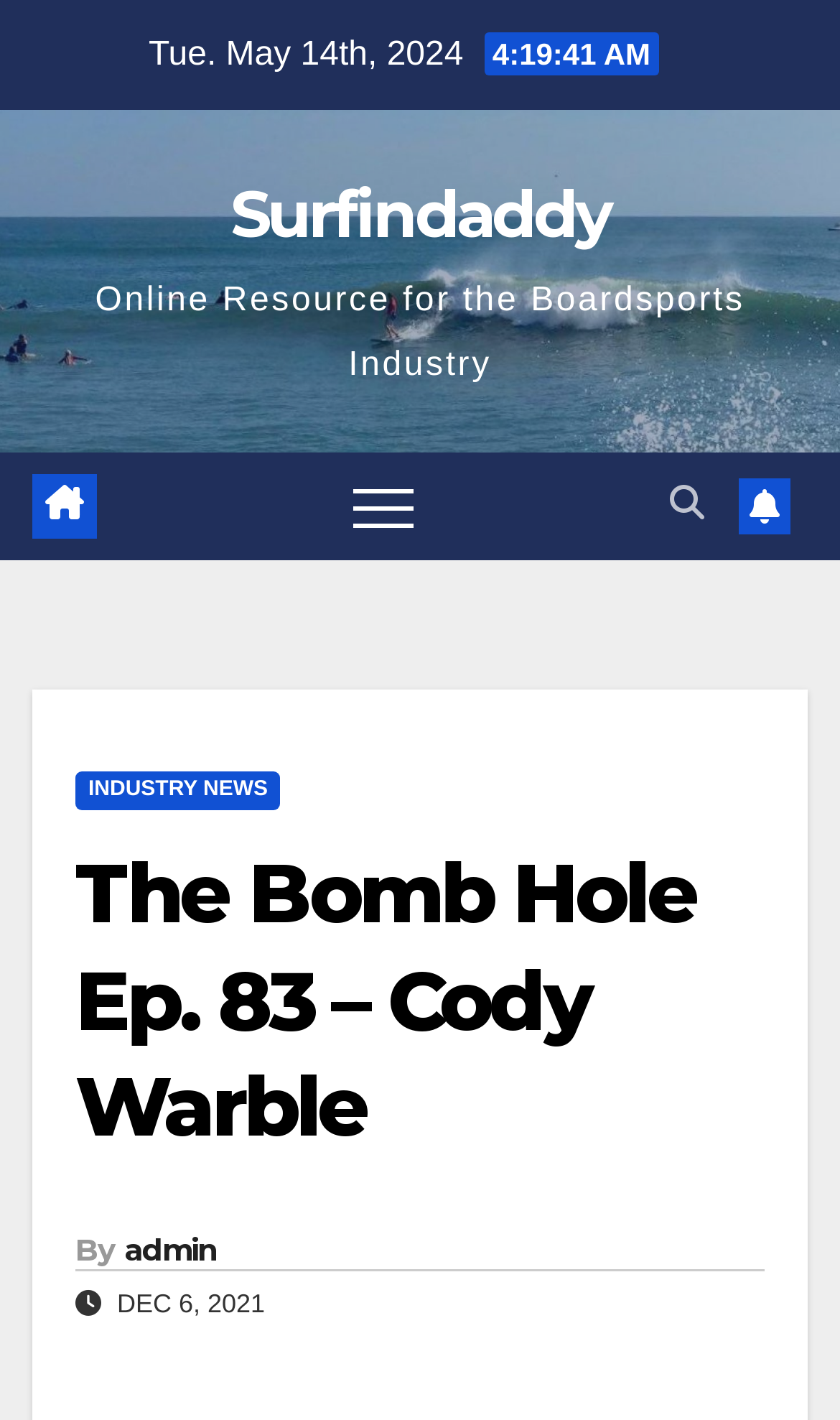Summarize the webpage comprehensively, mentioning all visible components.

The webpage appears to be a blog post or article page, specifically featuring an episode of "The Bomb Hole" podcast with guest Cody Warble. 

At the top of the page, there is a date displayed, "Tue. May 14th, 2024", followed by a link to "Surfindaddy", which is an online resource for the boardsports industry. 

To the left of the date, there is a small icon represented by "\ue3af". Next to it, there is a "Toggle navigation" button. On the right side of the page, there is another button with an icon "\uf002" and a link with an icon "\uf0f3". 

Below these elements, there is a section with a link to "INDUSTRY NEWS". The main content of the page is a heading that reads "The Bomb Hole Ep. 83 – Cody Warble", which is accompanied by a permalink to the same title. 

Underneath the main heading, there is a subheading "By admin", which is a link to the author's profile. The page also displays the publication date of the post, "DEC 6, 2021".